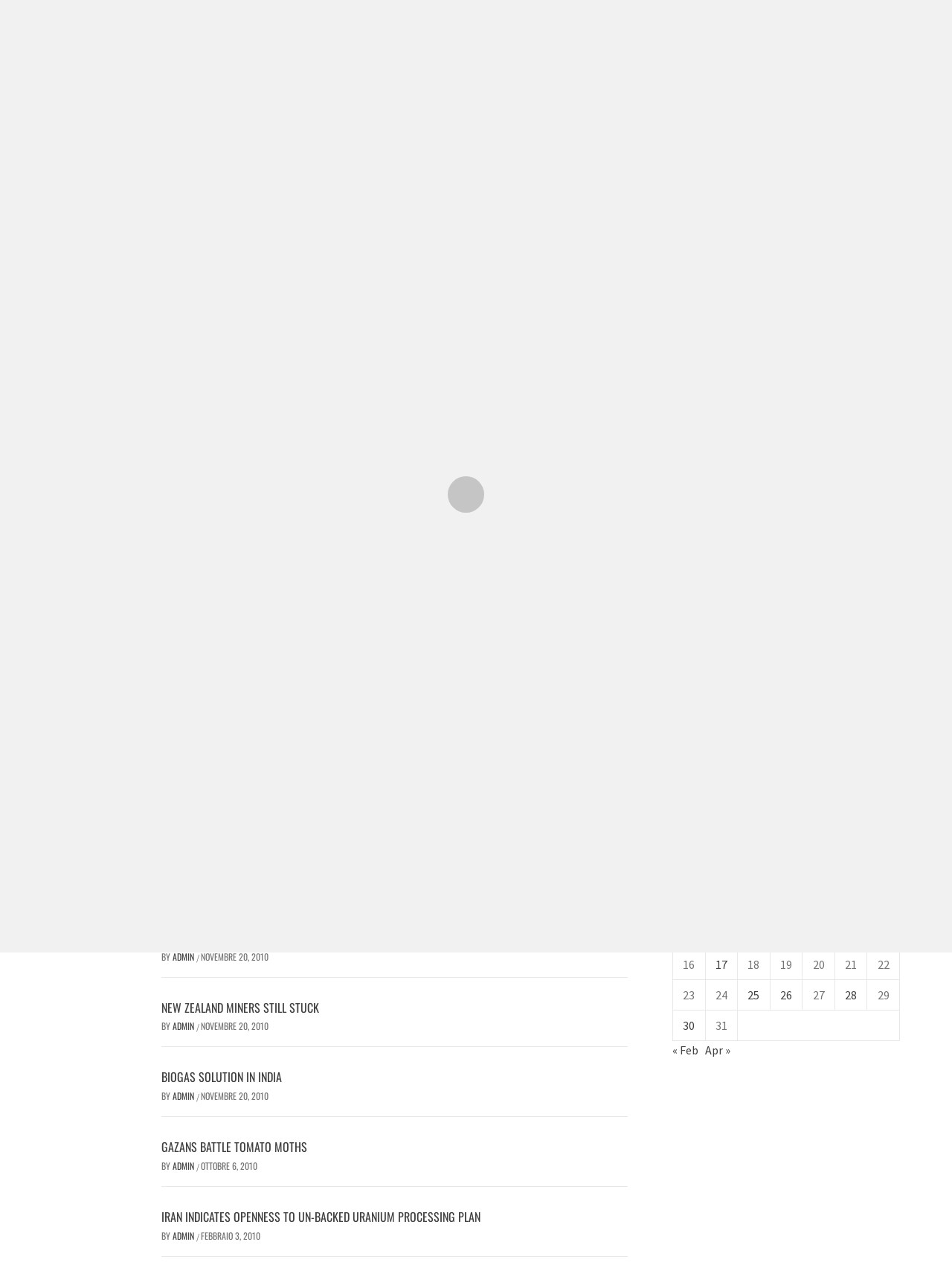What is the topic of the news article?
Using the visual information, respond with a single word or phrase.

Austrian man's incestuous rape